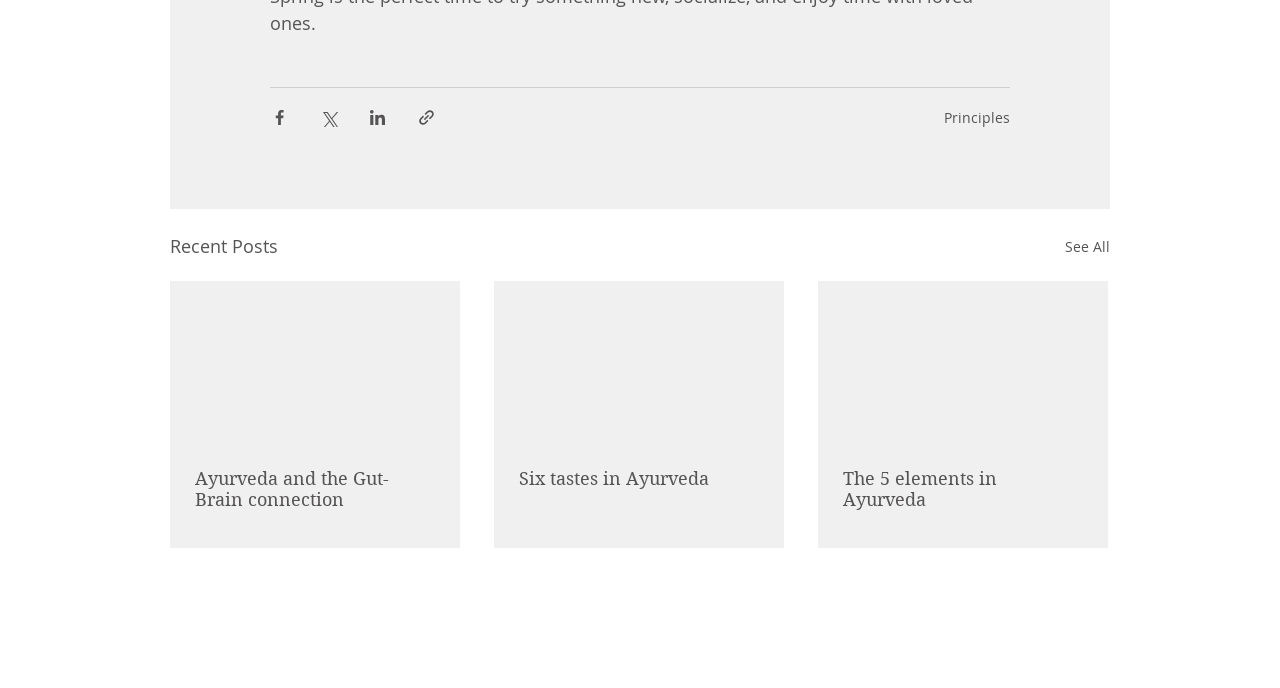What is the last option in the social media sharing buttons?
Answer the question with a detailed explanation, including all necessary information.

I looked at the social media sharing buttons and found that the last option is 'Share via link', which is located at the bottom right of the sharing buttons.